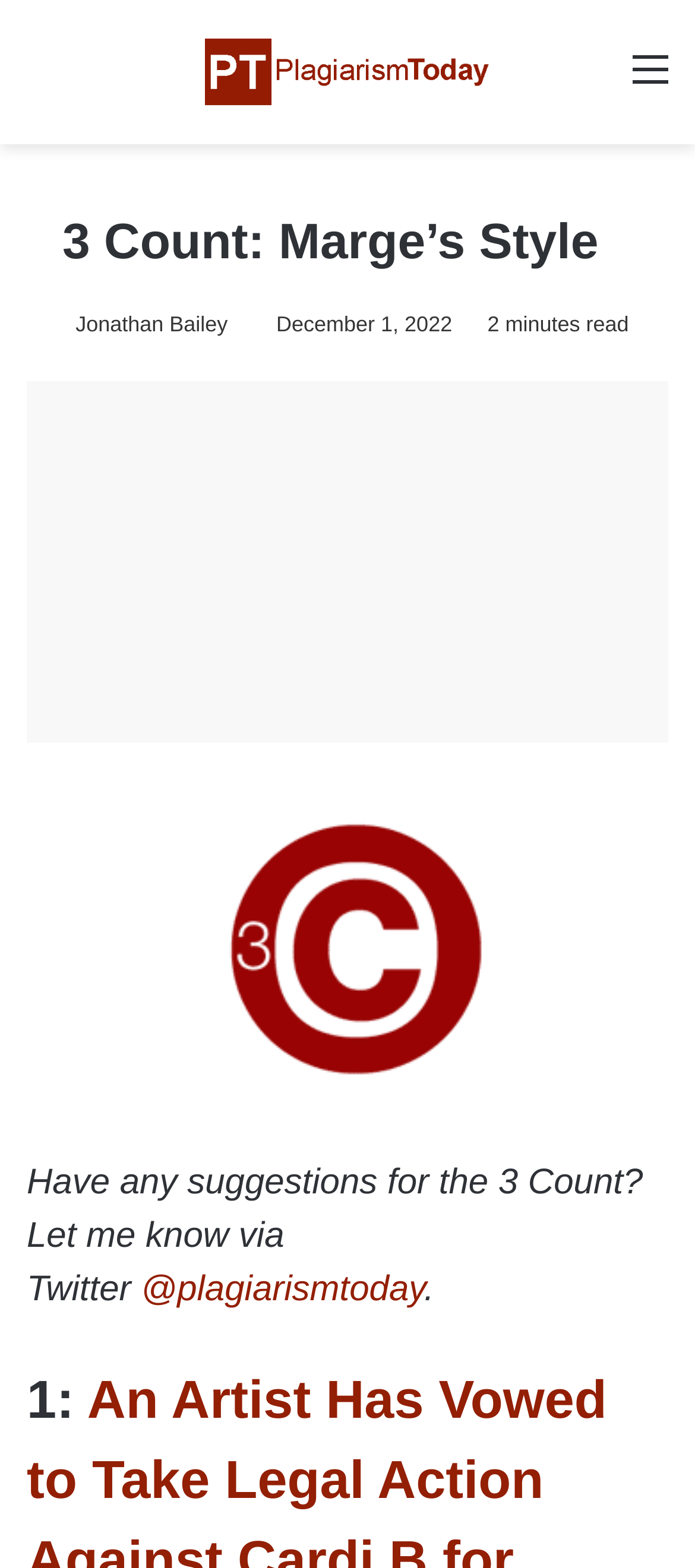Find and provide the bounding box coordinates for the UI element described with: "title="Plagiarism Today"".

[0.295, 0.016, 0.705, 0.076]